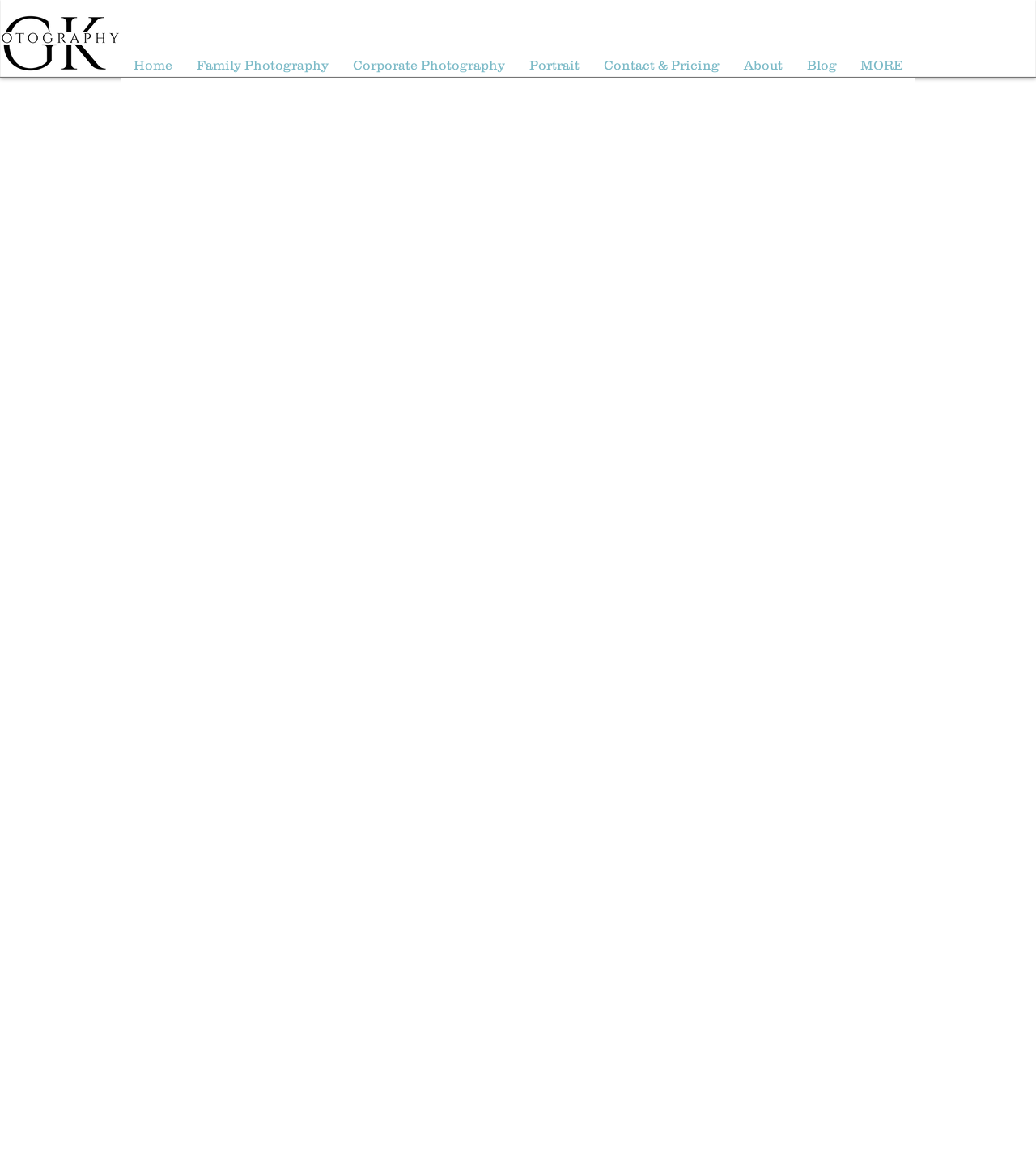Provide an in-depth caption for the elements present on the webpage.

This webpage is about a family photo shoot at Cheam Park, Cheam, Surrey. At the top of the page, there is a navigation bar with seven links: "Home", "Family Photography", "Corporate Photography", "Portrait", "Contact & Pricing", "About", and "Blog". These links are positioned horizontally, with "Home" on the left and "Blog" on the right. The "MORE" button is located at the far right of the navigation bar.